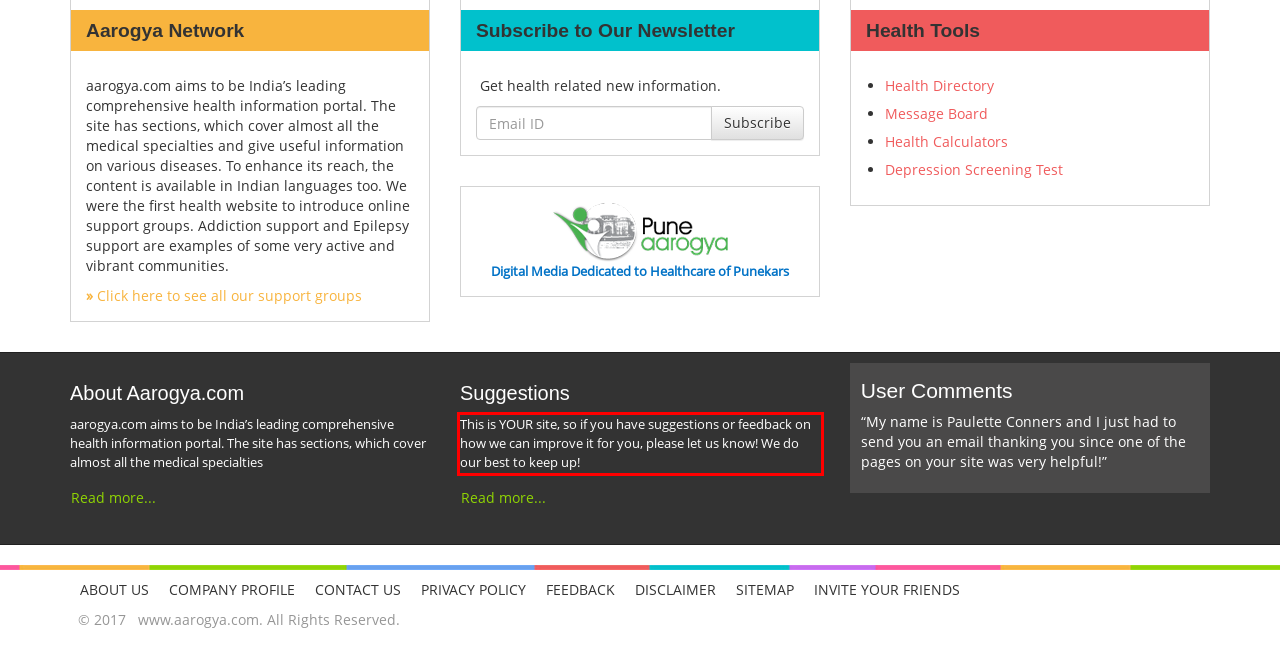You have a screenshot of a webpage with a red bounding box. Identify and extract the text content located inside the red bounding box.

This is YOUR site, so if you have suggestions or feedback on how we can improve it for you, please let us know! We do our best to keep up!